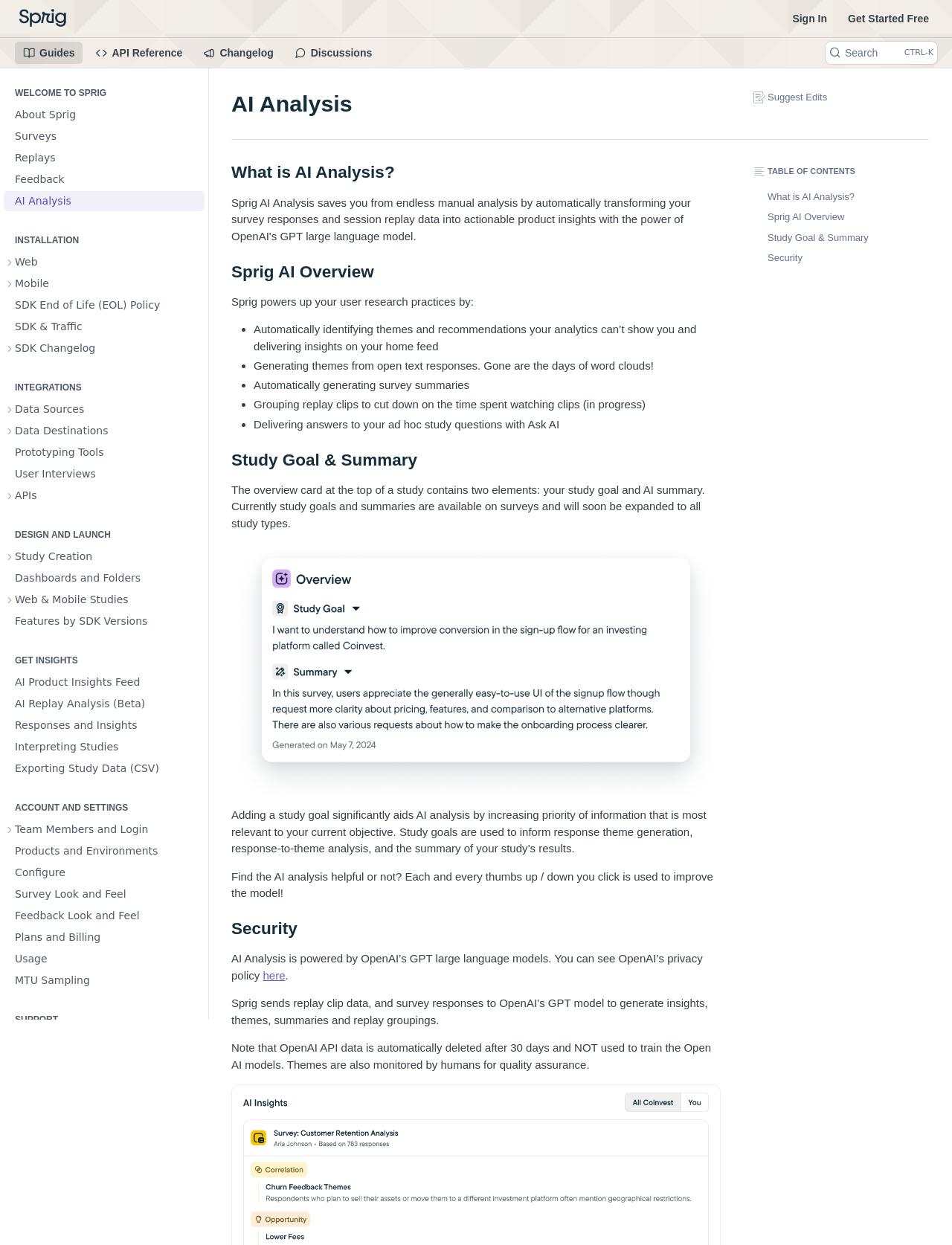Please locate the bounding box coordinates for the element that should be clicked to achieve the following instruction: "Learn about AI Analysis". Ensure the coordinates are given as four float numbers between 0 and 1, i.e., [left, top, right, bottom].

[0.243, 0.131, 0.757, 0.147]